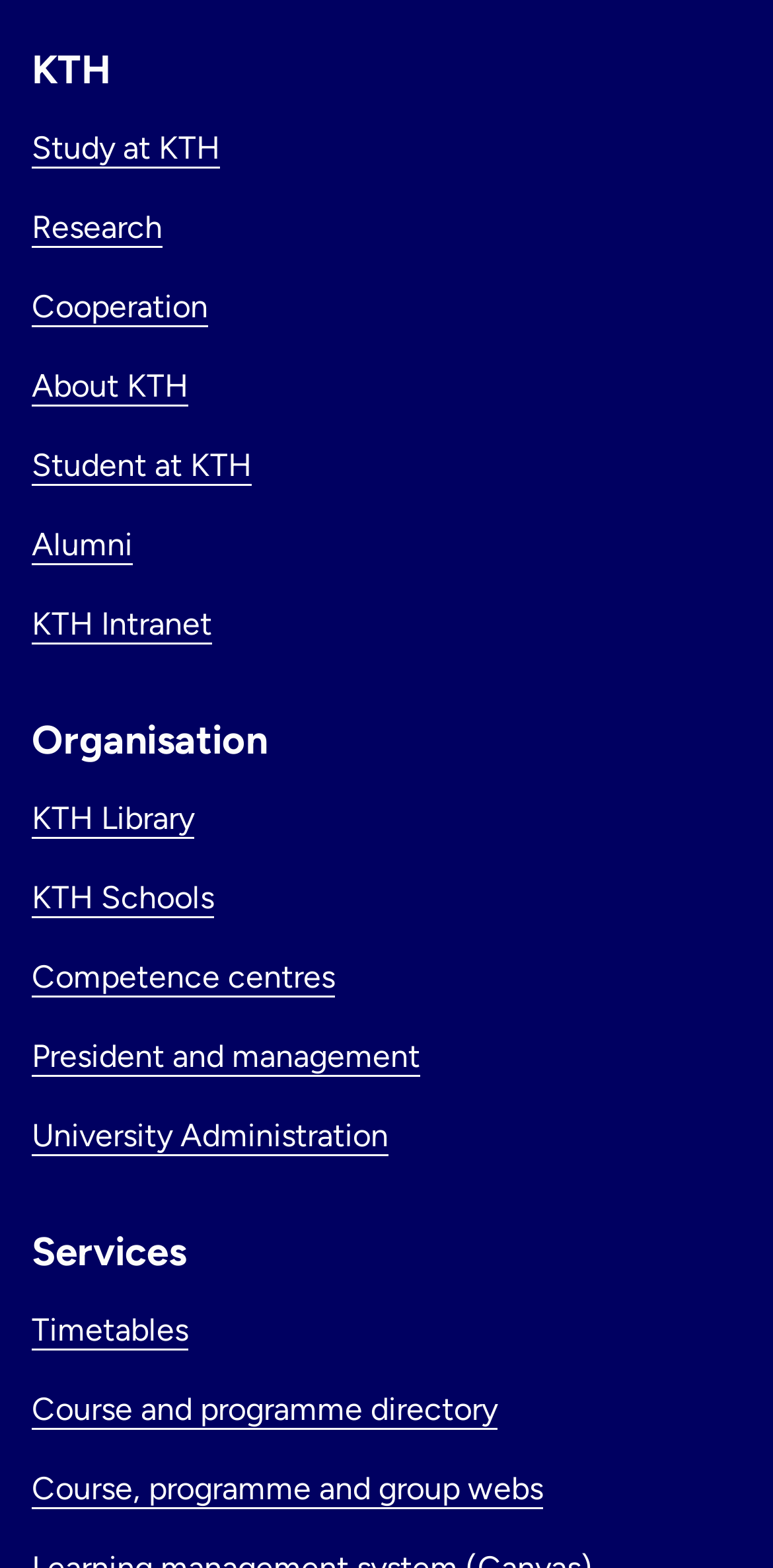Give a concise answer using only one word or phrase for this question:
What is the second link under 'Organisation'?

KTH Schools